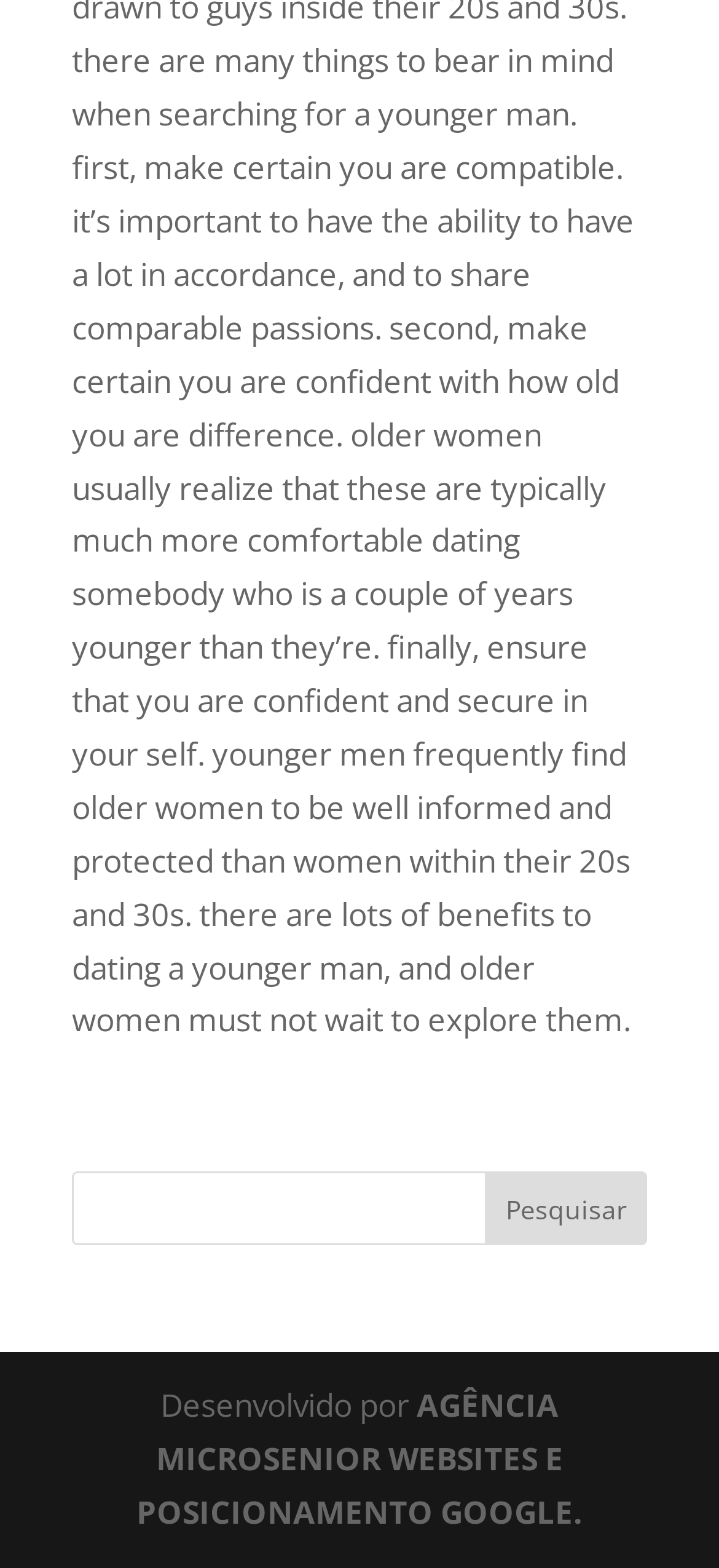Extract the bounding box coordinates of the UI element described: "name="s"". Provide the coordinates in the format [left, top, right, bottom] with values ranging from 0 to 1.

[0.1, 0.747, 0.9, 0.794]